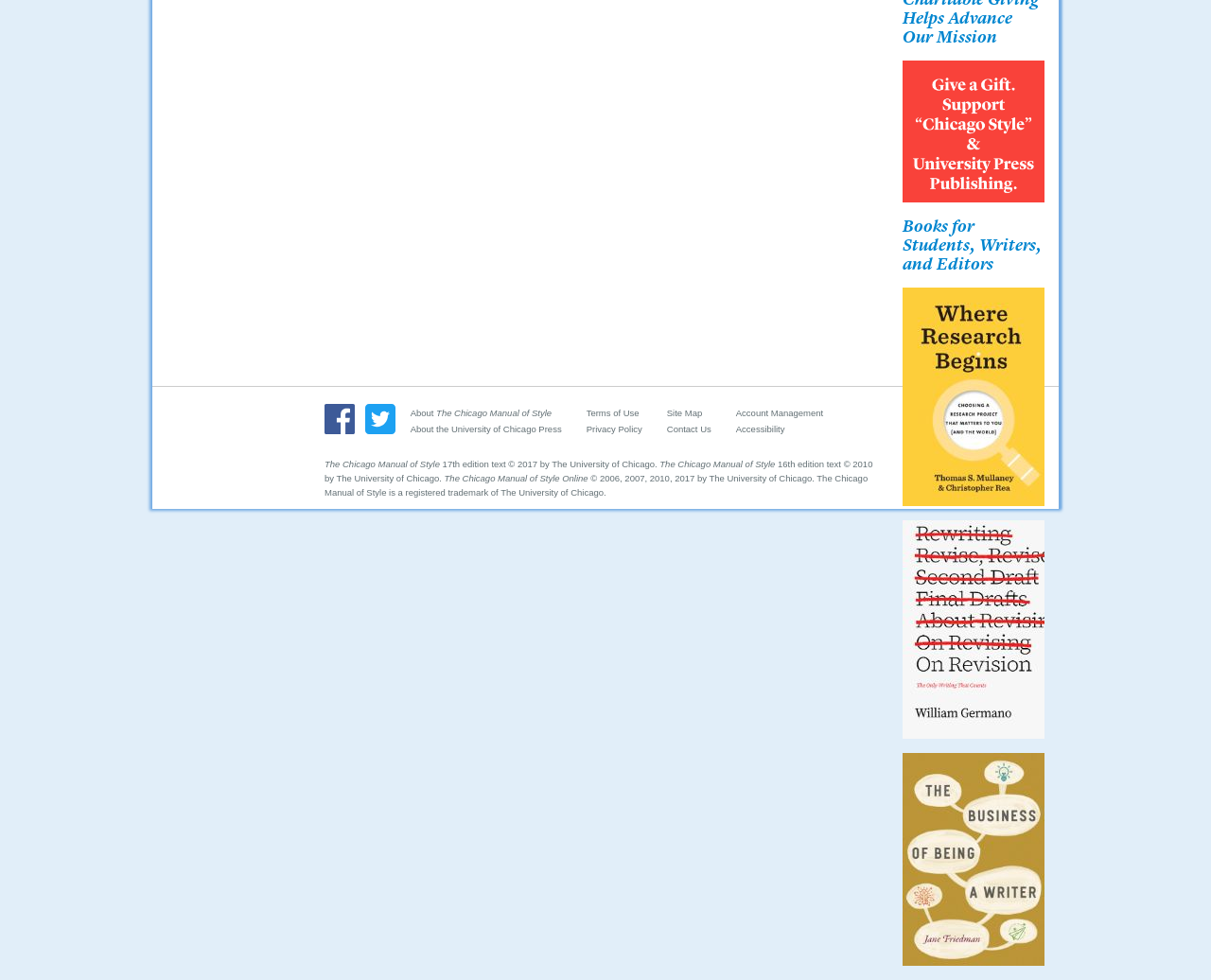Please identify the bounding box coordinates for the region that you need to click to follow this instruction: "Support the University of Chicago Press".

[0.745, 0.062, 0.862, 0.207]